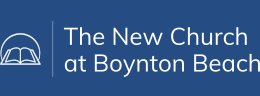What type of typography is used for the church's name?
Utilize the information in the image to give a detailed answer to the question.

The caption describes the typography used for the church's name as clean and modern, suggesting a contemporary approach to faith and community engagement.